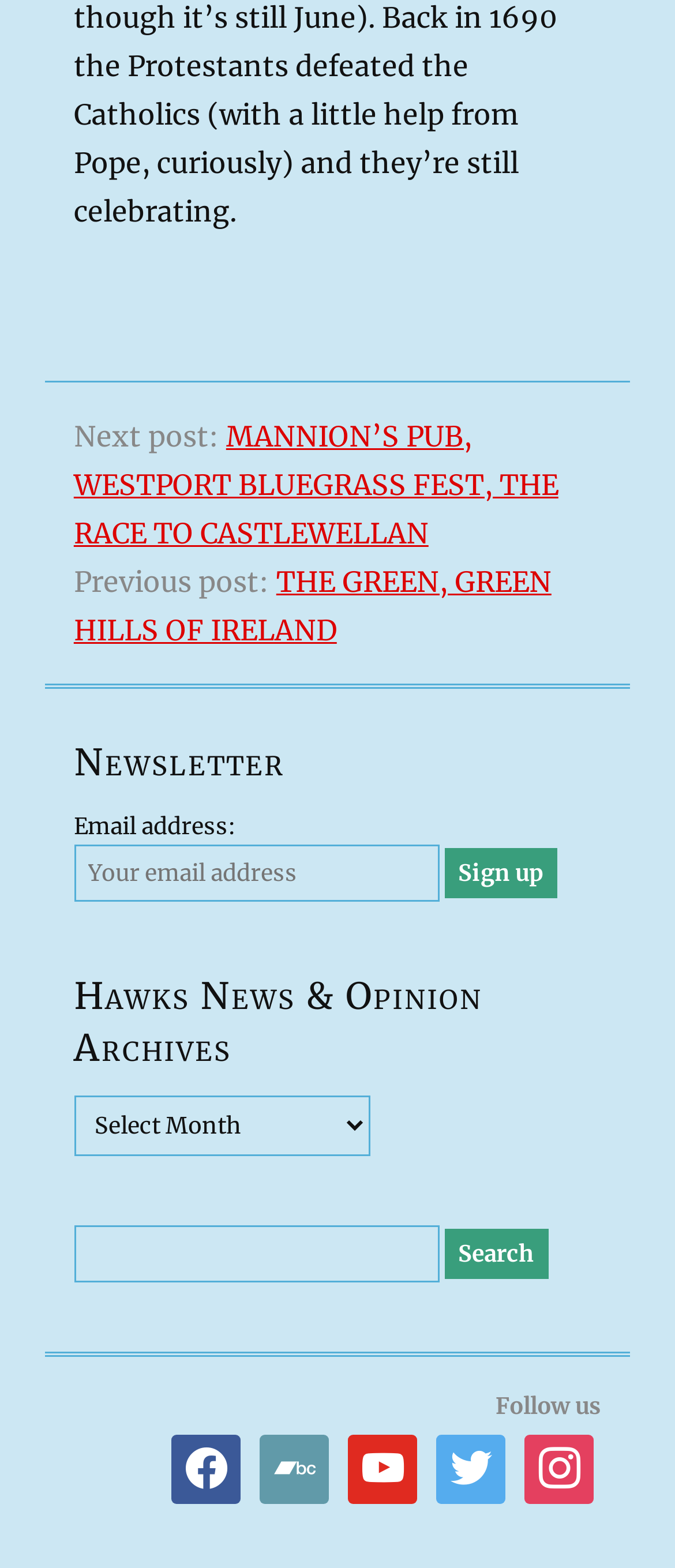Specify the bounding box coordinates of the area to click in order to follow the given instruction: "zoom in the map."

None